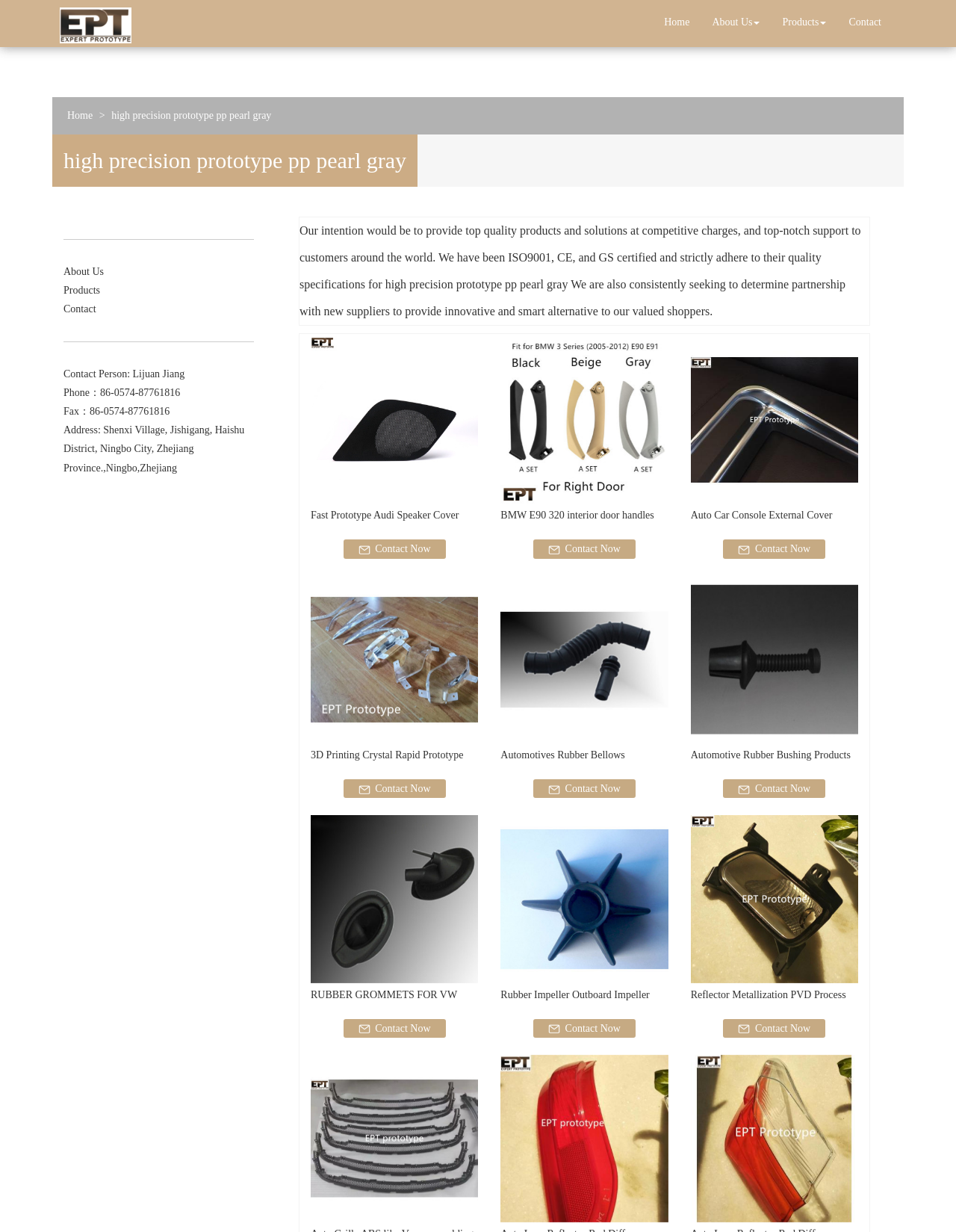Please answer the following question using a single word or phrase: 
What type of materials are used in the products?

Rubber, Plastic